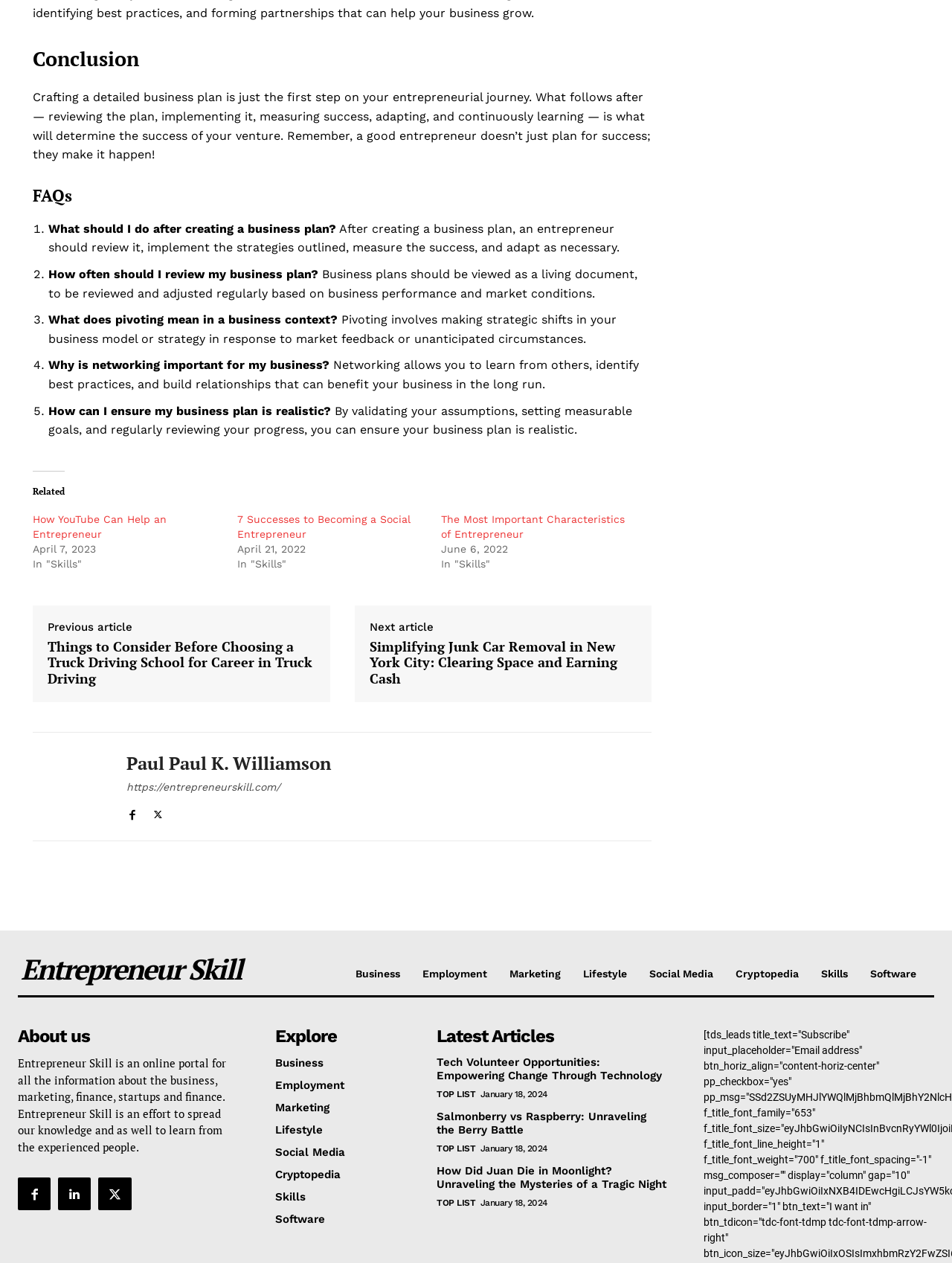What is the topic of the first FAQ?
Carefully analyze the image and provide a thorough answer to the question.

I found the FAQs section on the webpage, which is headed by 'FAQs'. The first FAQ is 'What should I do after creating a business plan?'.